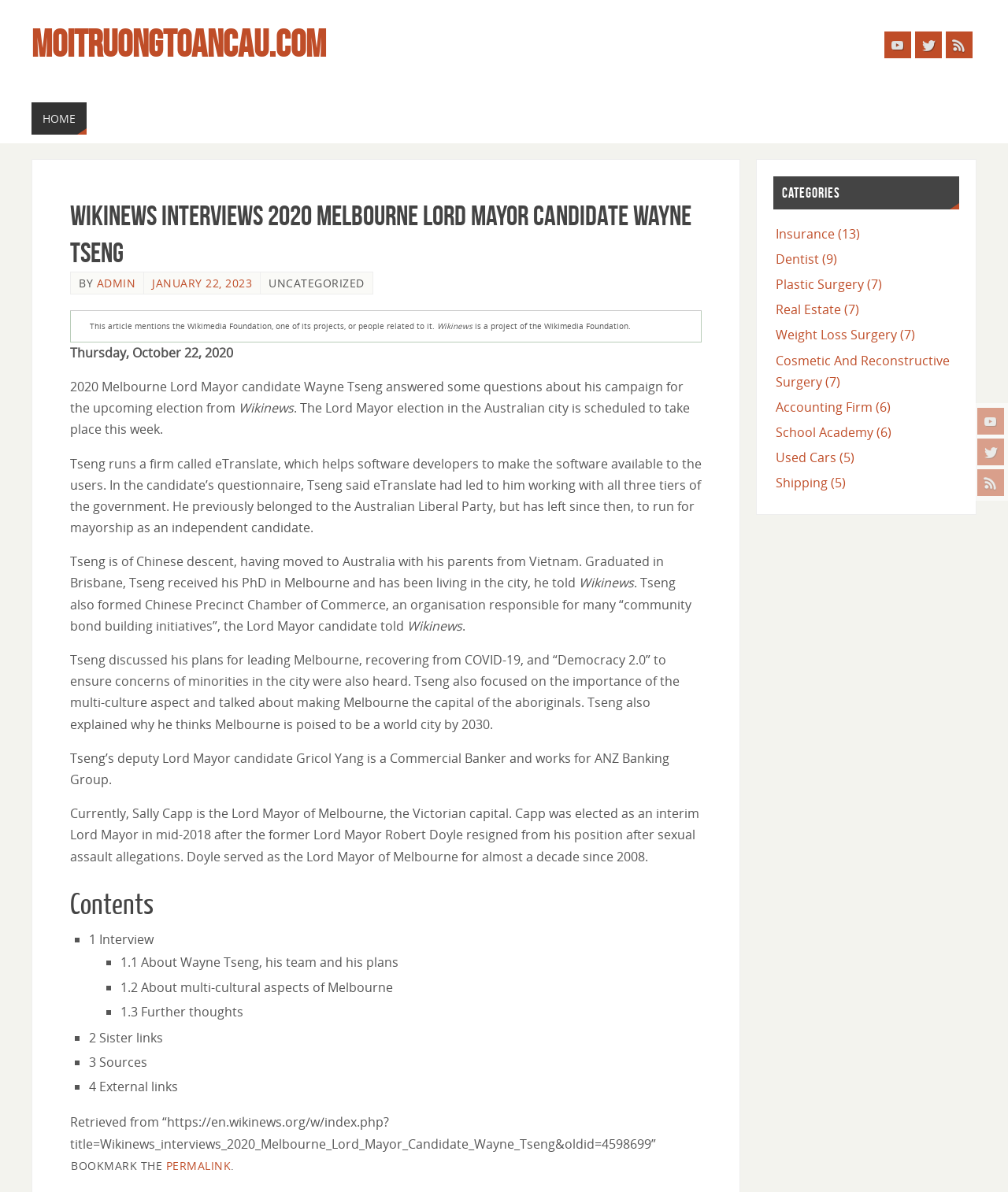Kindly respond to the following question with a single word or a brief phrase: 
What is the current Lord Mayor of Melbourne?

Sally Capp